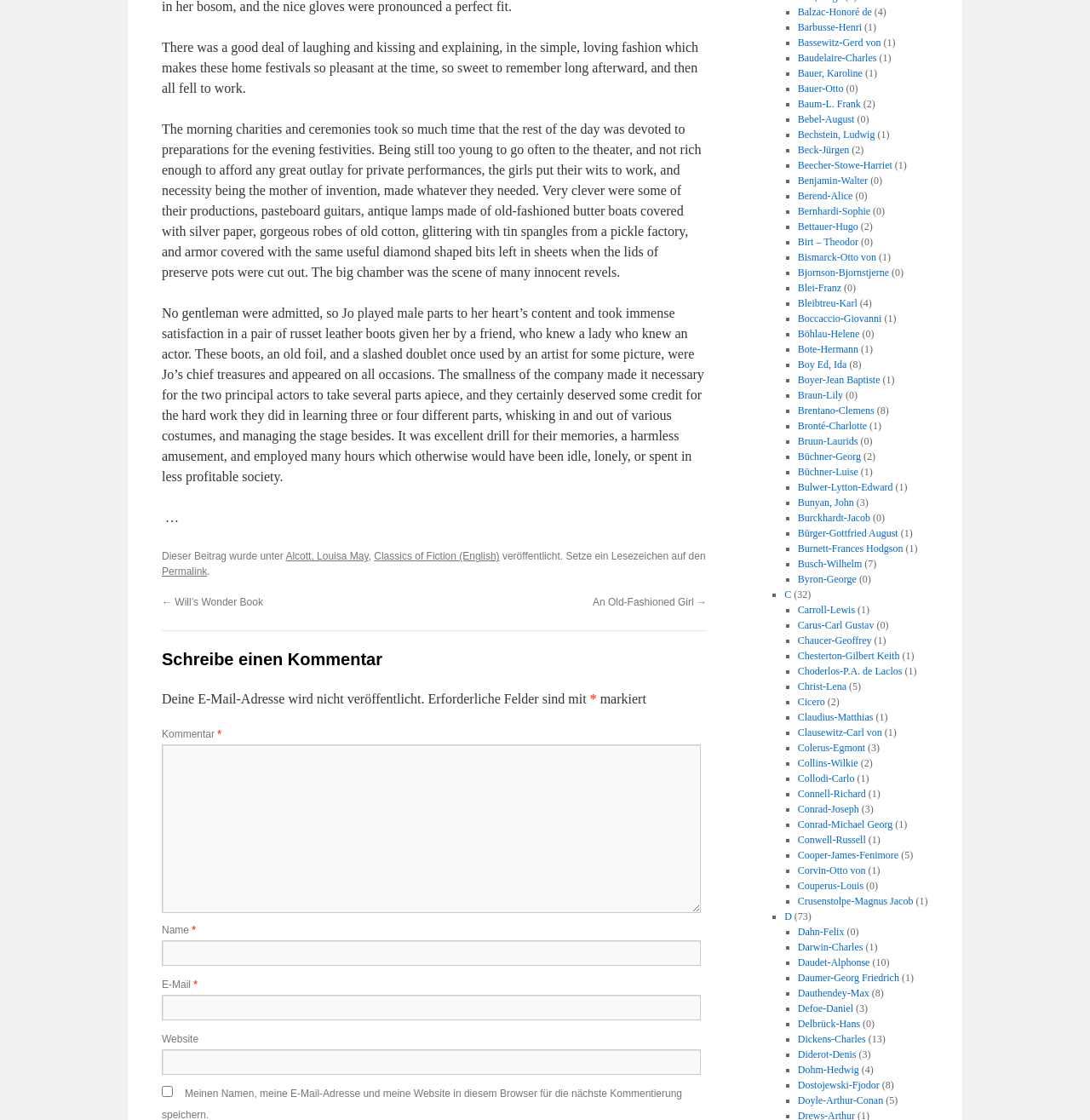Determine the bounding box coordinates (top-left x, top-left y, bottom-right x, bottom-right y) of the UI element described in the following text: Choderlos-P.A. de Laclos

[0.732, 0.594, 0.828, 0.605]